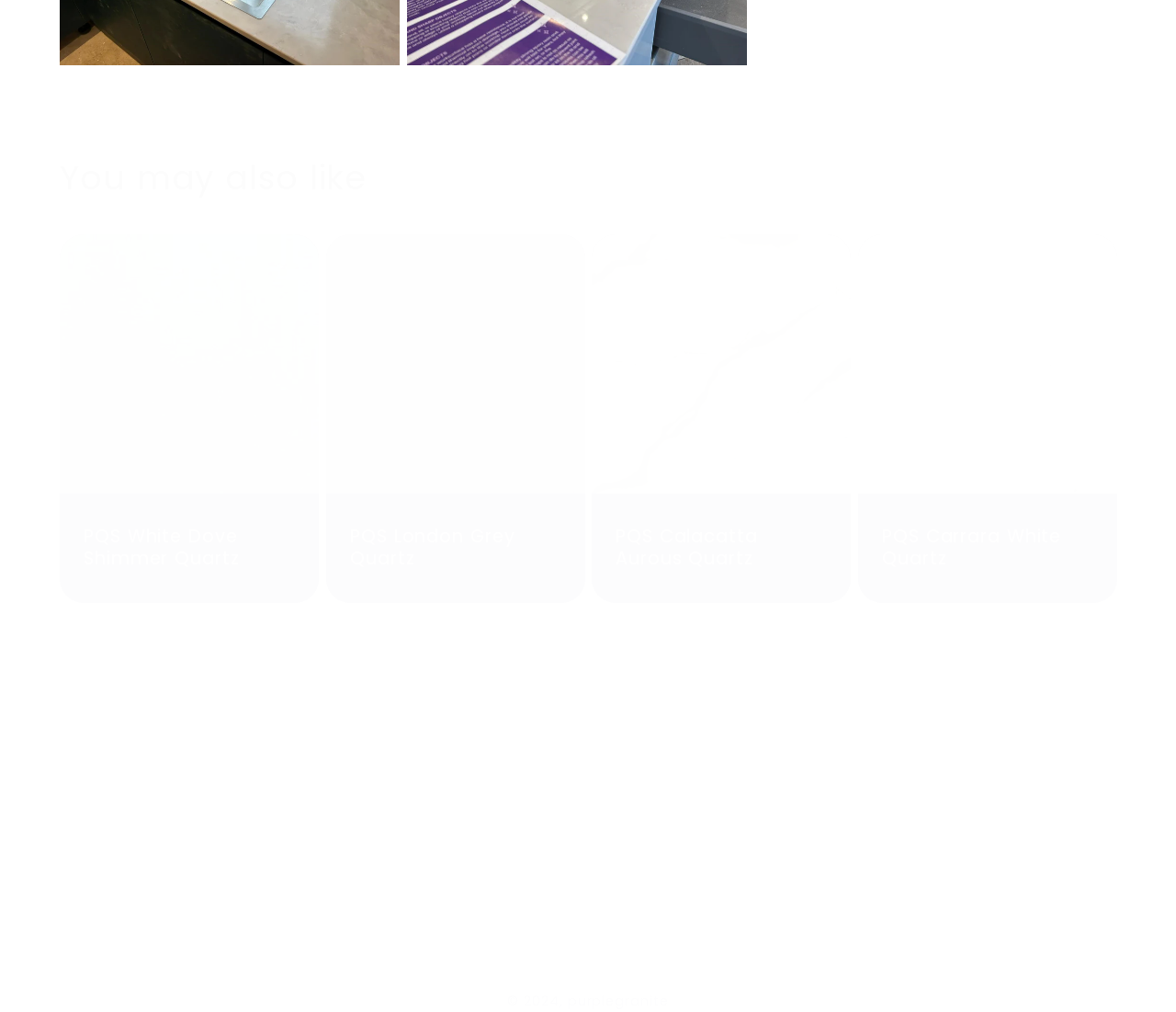Given the element description: "PQS White Dove Shimmer Quartz", predict the bounding box coordinates of this UI element. The coordinates must be four float numbers between 0 and 1, given as [left, top, right, bottom].

[0.071, 0.52, 0.25, 0.564]